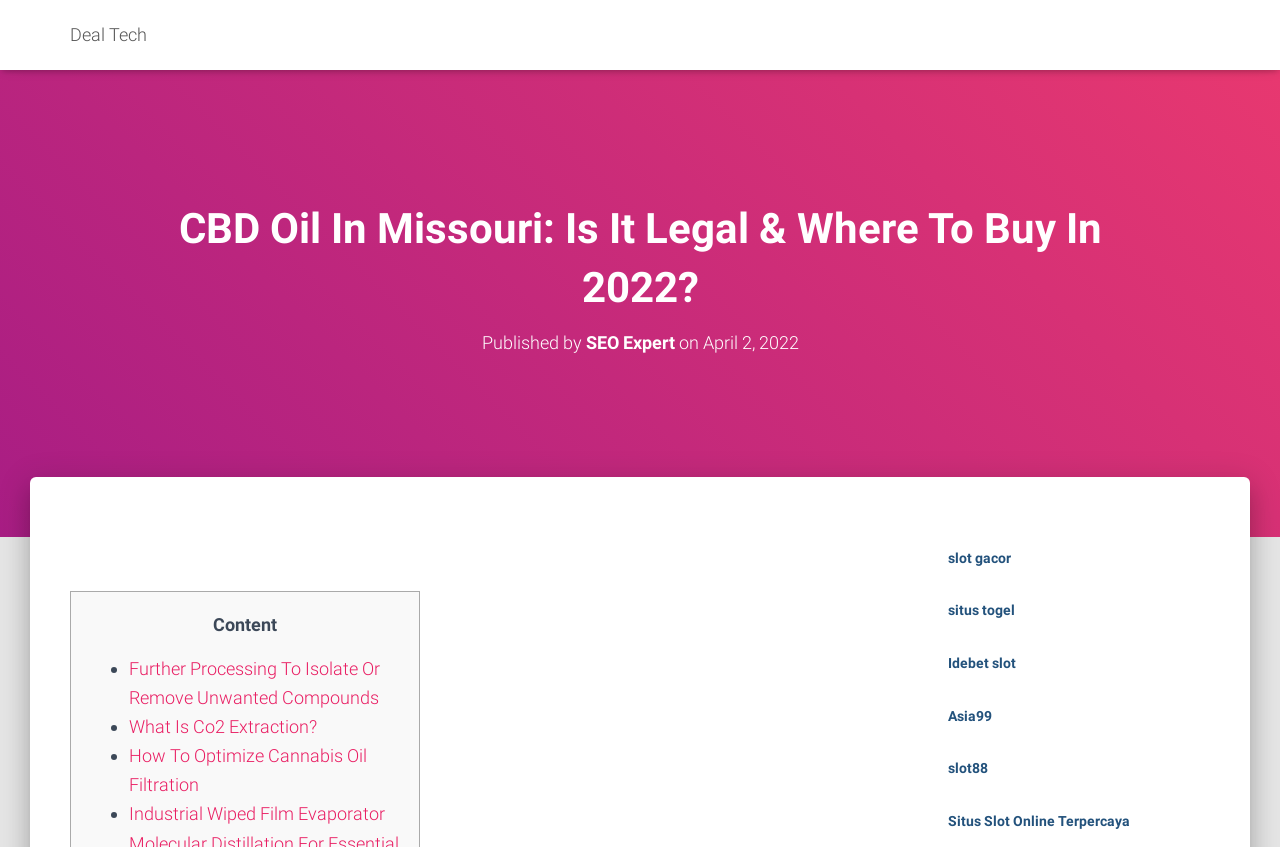What is the purpose of CO2 extraction?
Using the information from the image, give a concise answer in one word or a short phrase.

To isolate or remove unwanted compounds